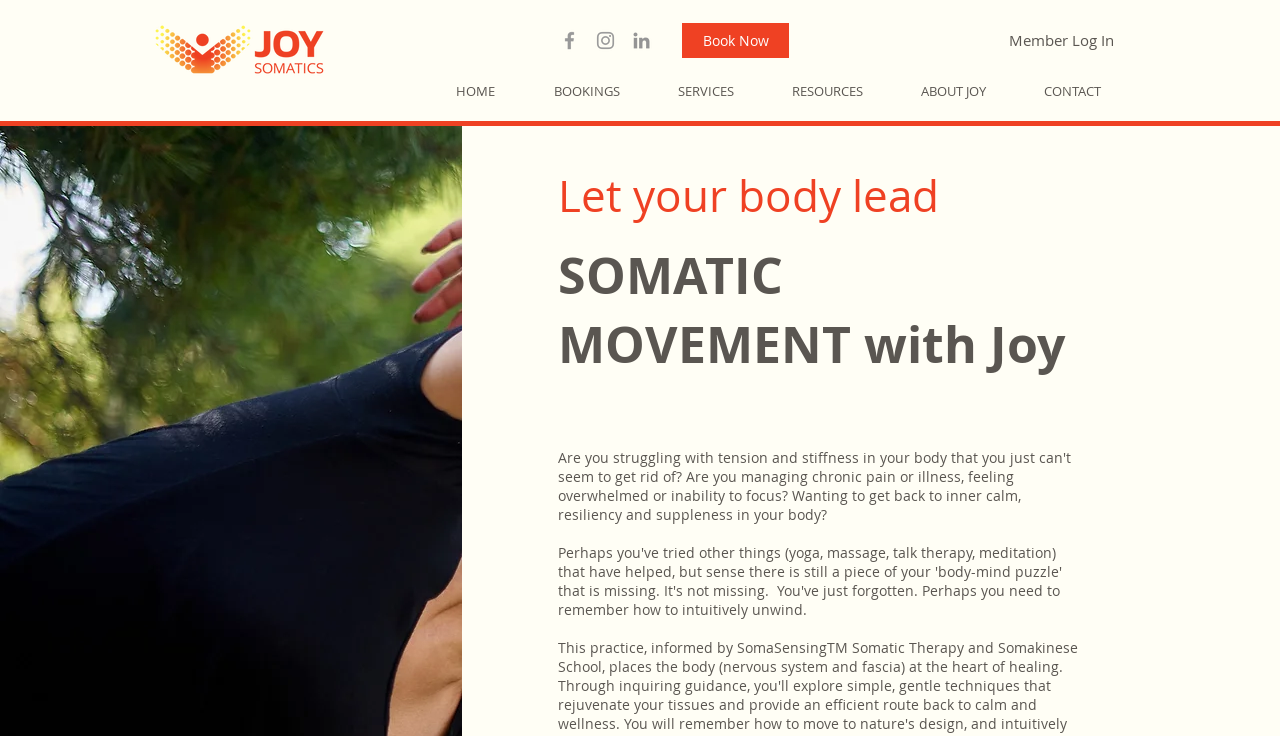Respond to the question below with a single word or phrase:
What social media platforms are linked on the website?

Facebook, Instagram, LinkedIn